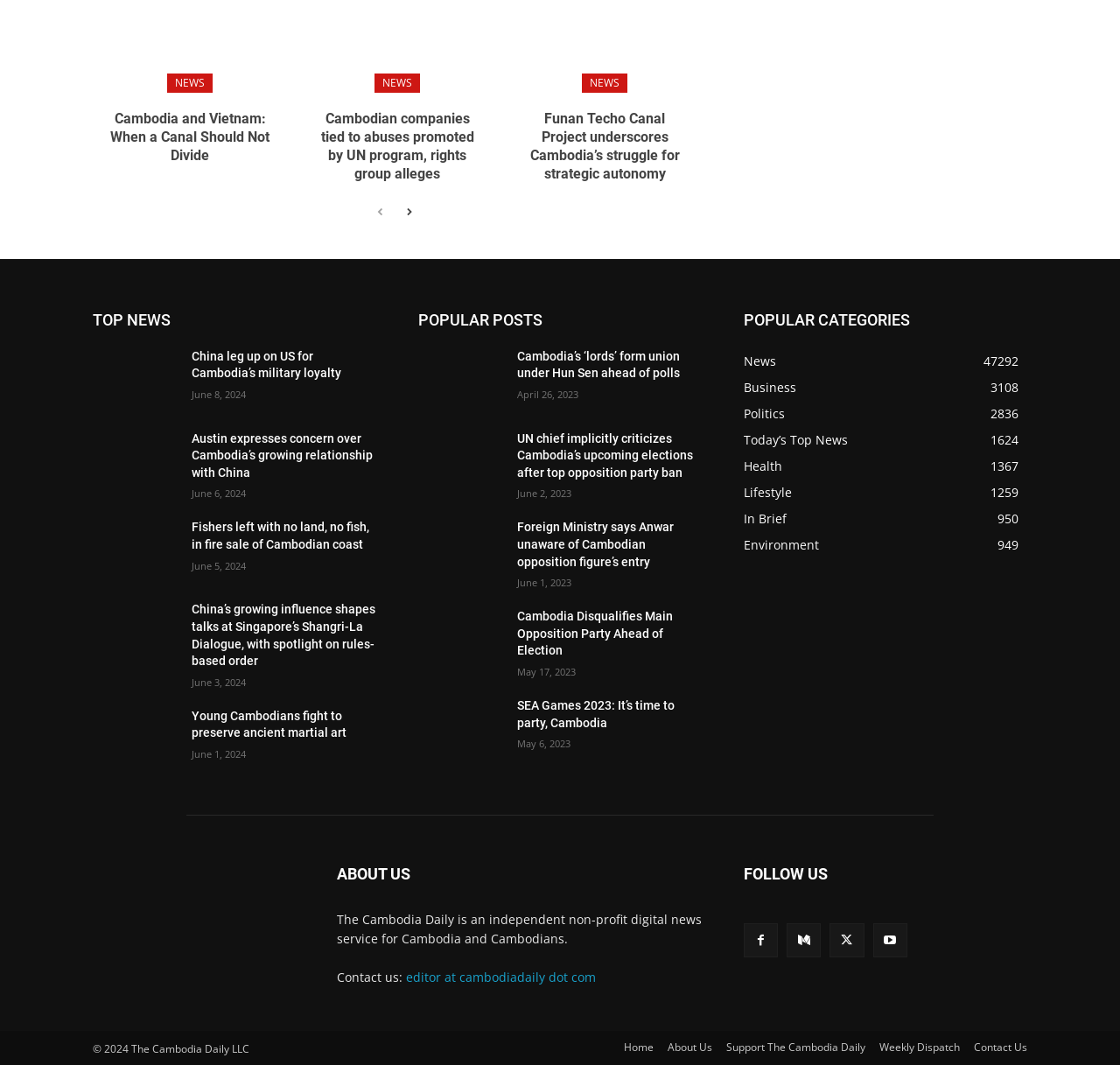Find the bounding box coordinates of the clickable element required to execute the following instruction: "click on NEWS". Provide the coordinates as four float numbers between 0 and 1, i.e., [left, top, right, bottom].

[0.149, 0.069, 0.19, 0.087]